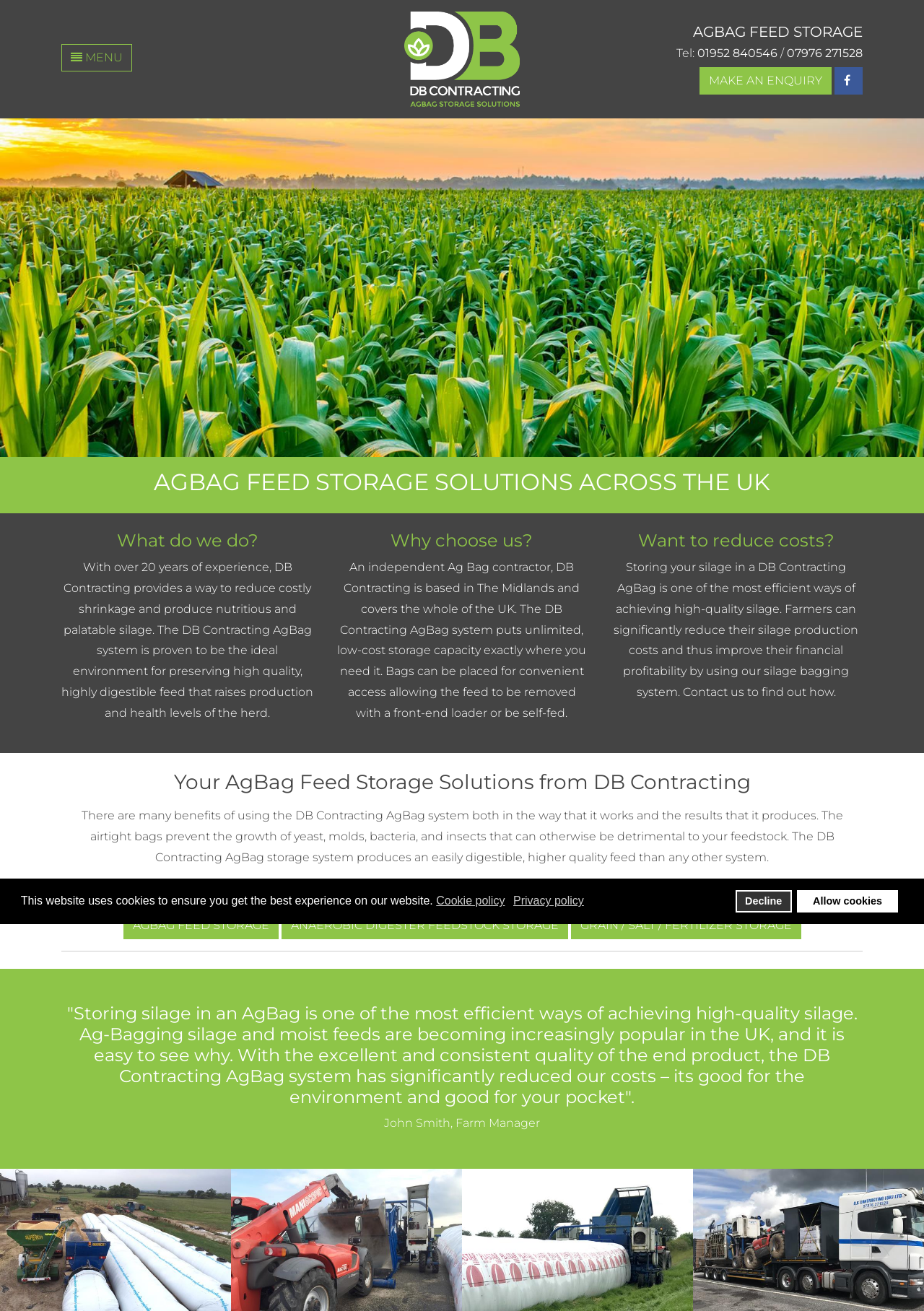What is the environment of the AgBag system?
Look at the image and respond with a single word or a short phrase.

Airtight